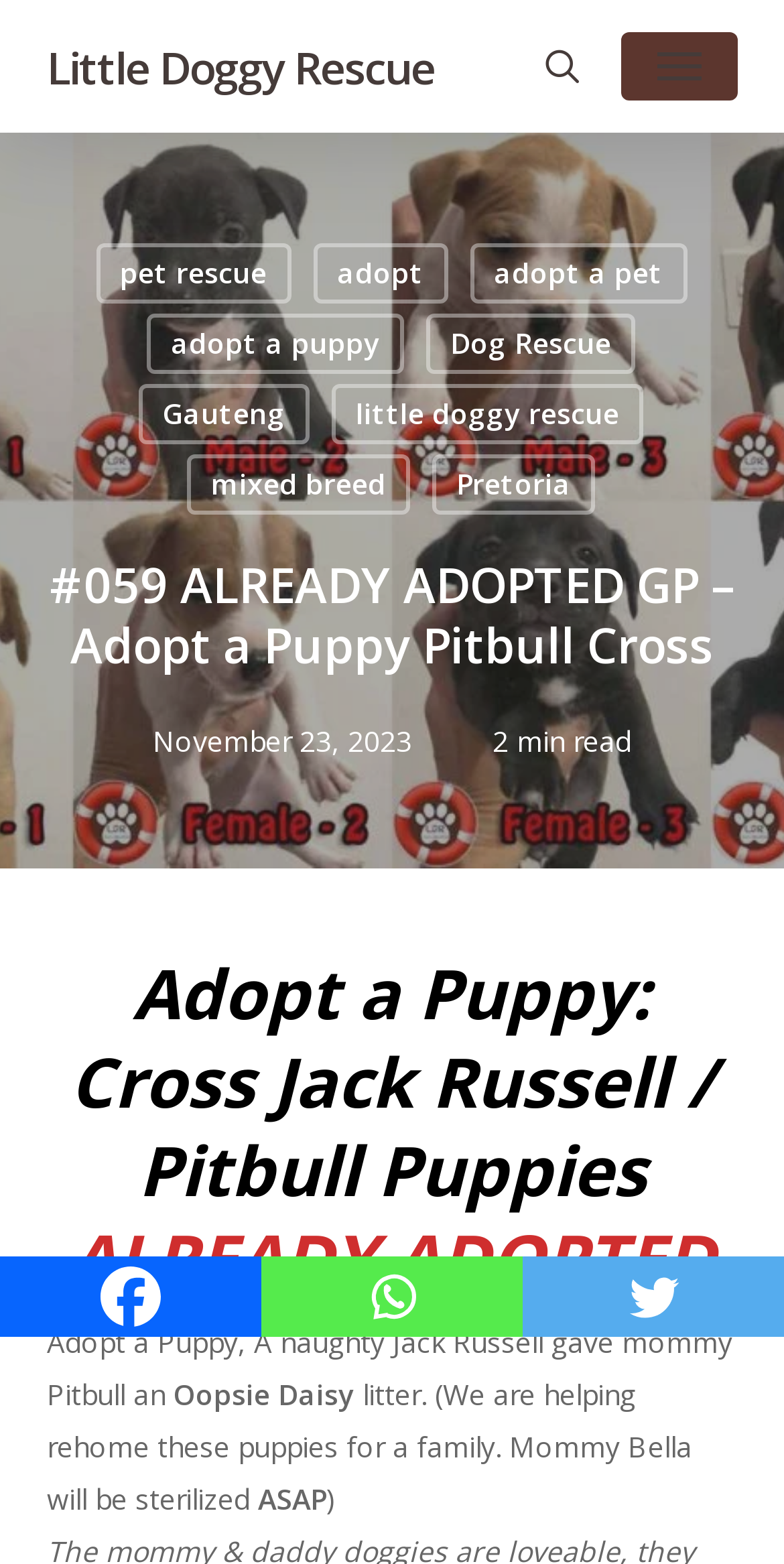What type of puppies are available for adoption?
Based on the screenshot, provide your answer in one word or phrase.

Pitbull cross Jack Russell Terrier